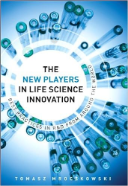Compose an extensive description of the image.

The image features the book cover of "The New Players in Life Science Innovation," an insightful work authored by Tomasz Mroczkowski. The cover design is visually striking, showcasing a backdrop of blue hues with an array of laboratory test tubes and scientific imagery that conveys the theme of innovation within the life sciences sector. This book discusses the evolving landscape of research and development practices in life sciences, highlighting best practices from various global perspectives. It is positioned among popular titles on a webpage focused on e-books, suggesting its relevance and appeal to readers interested in contemporary advancements in the life sciences field.